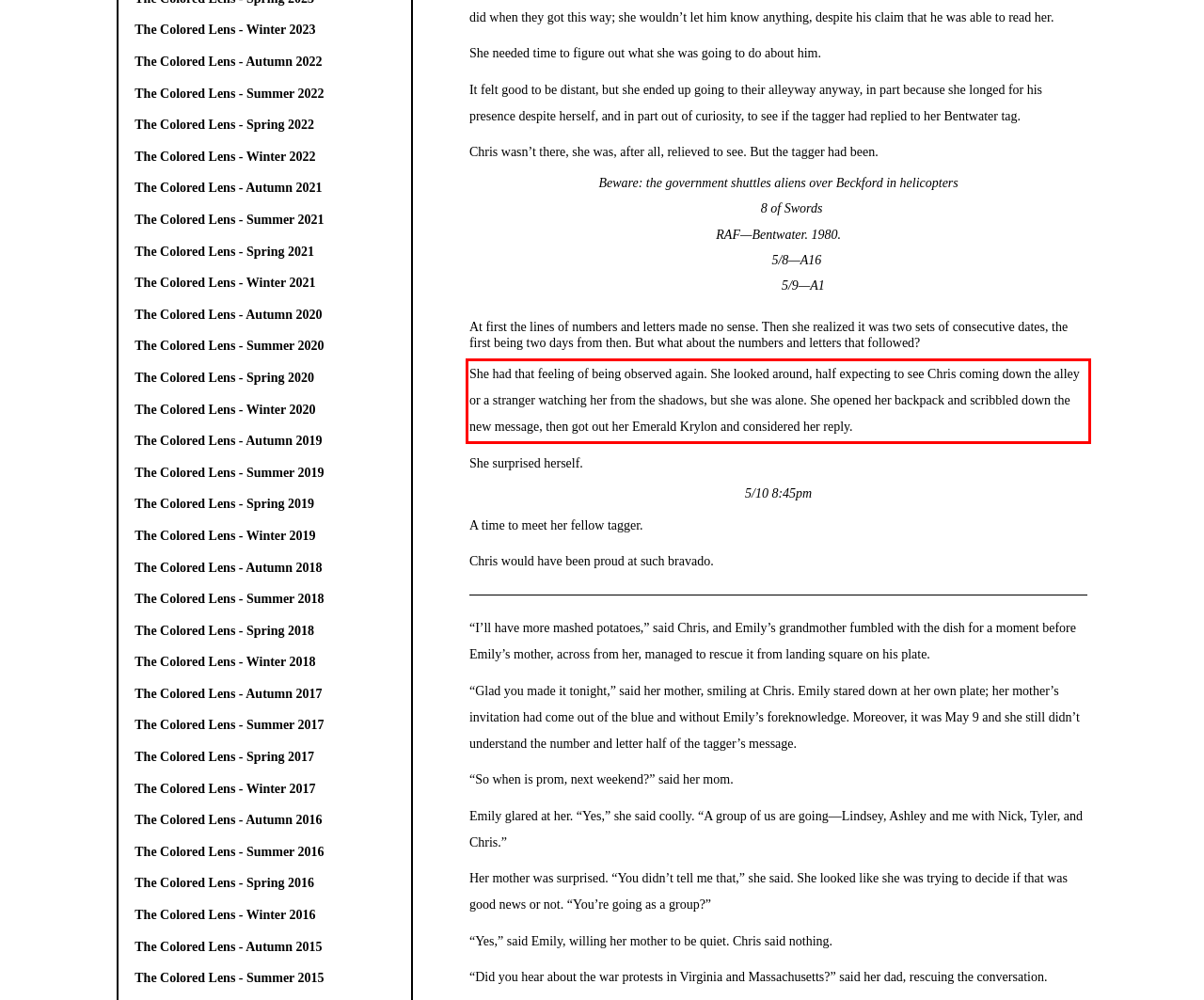Please examine the webpage screenshot and extract the text within the red bounding box using OCR.

She had that feeling of being observed again. She looked around, half expecting to see Chris coming down the alley or a stranger watching her from the shadows, but she was alone. She opened her backpack and scribbled down the new message, then got out her Emerald Krylon and considered her reply.